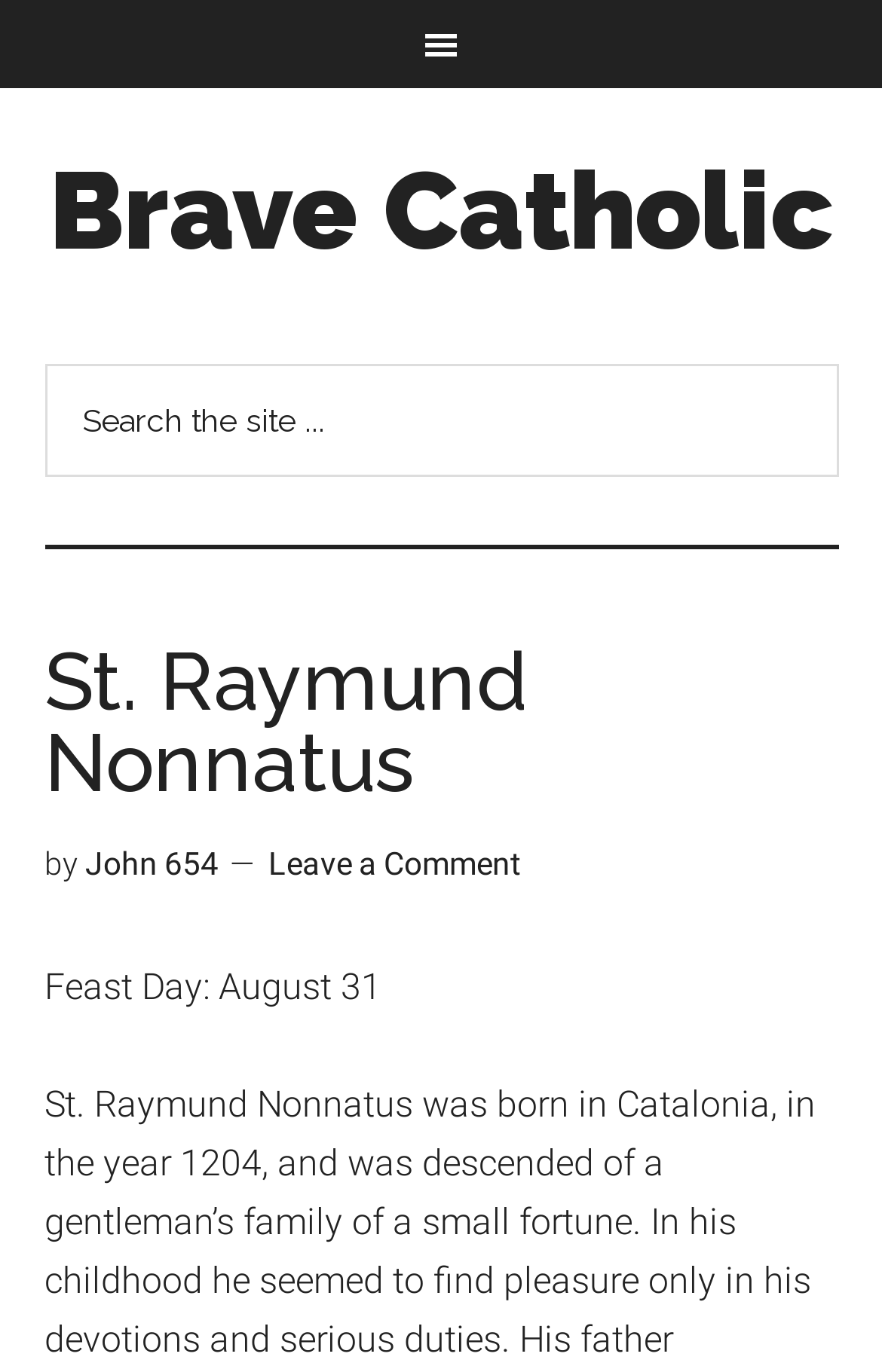Answer the question below in one word or phrase:
What is the name of the website?

Brave Catholic